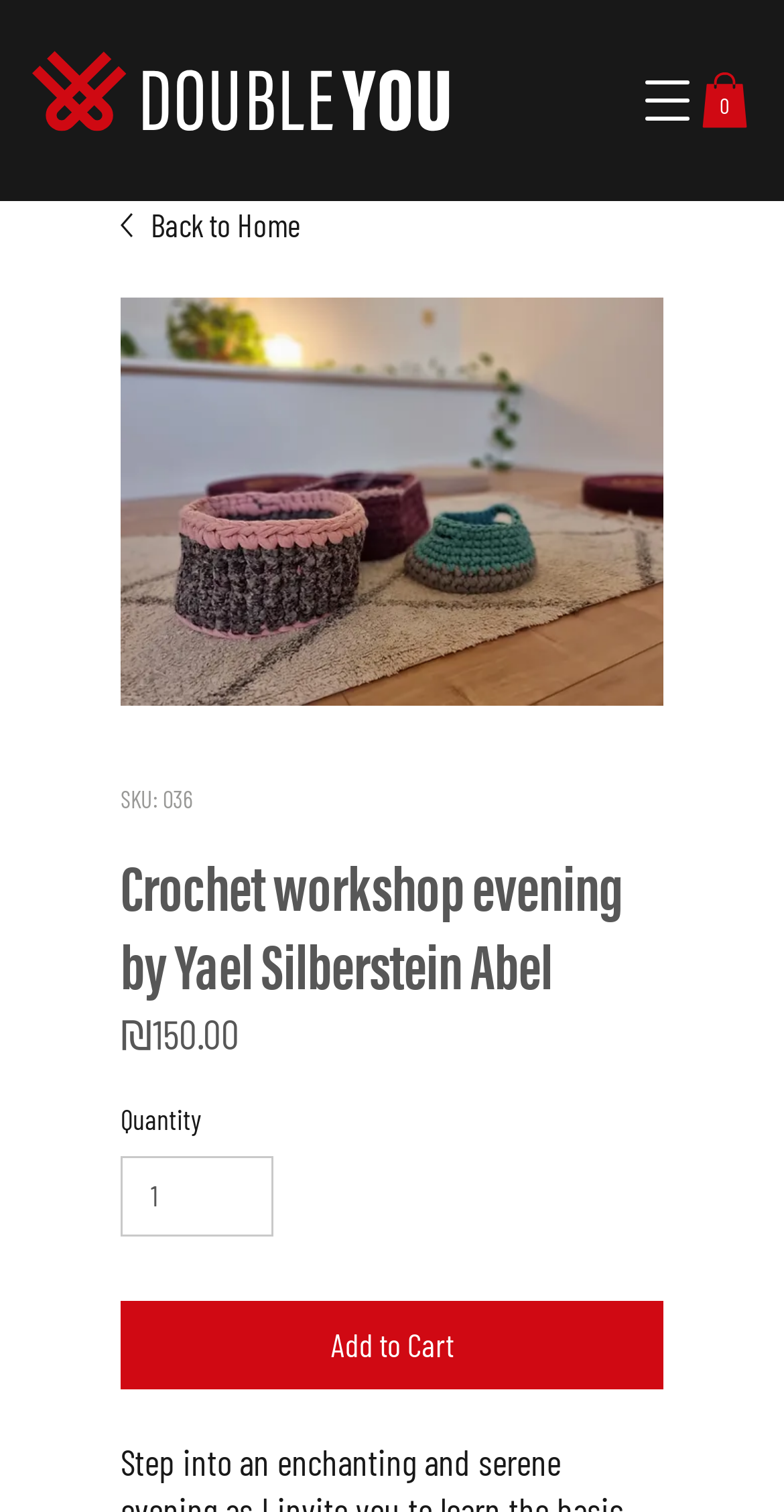What is the function of the button at the top right corner?
Using the image as a reference, deliver a detailed and thorough answer to the question.

I found the function of the button by examining the button element which has a description 'Open navigation menu' and is located at the top right corner of the page, indicating that it is used to open the navigation menu.